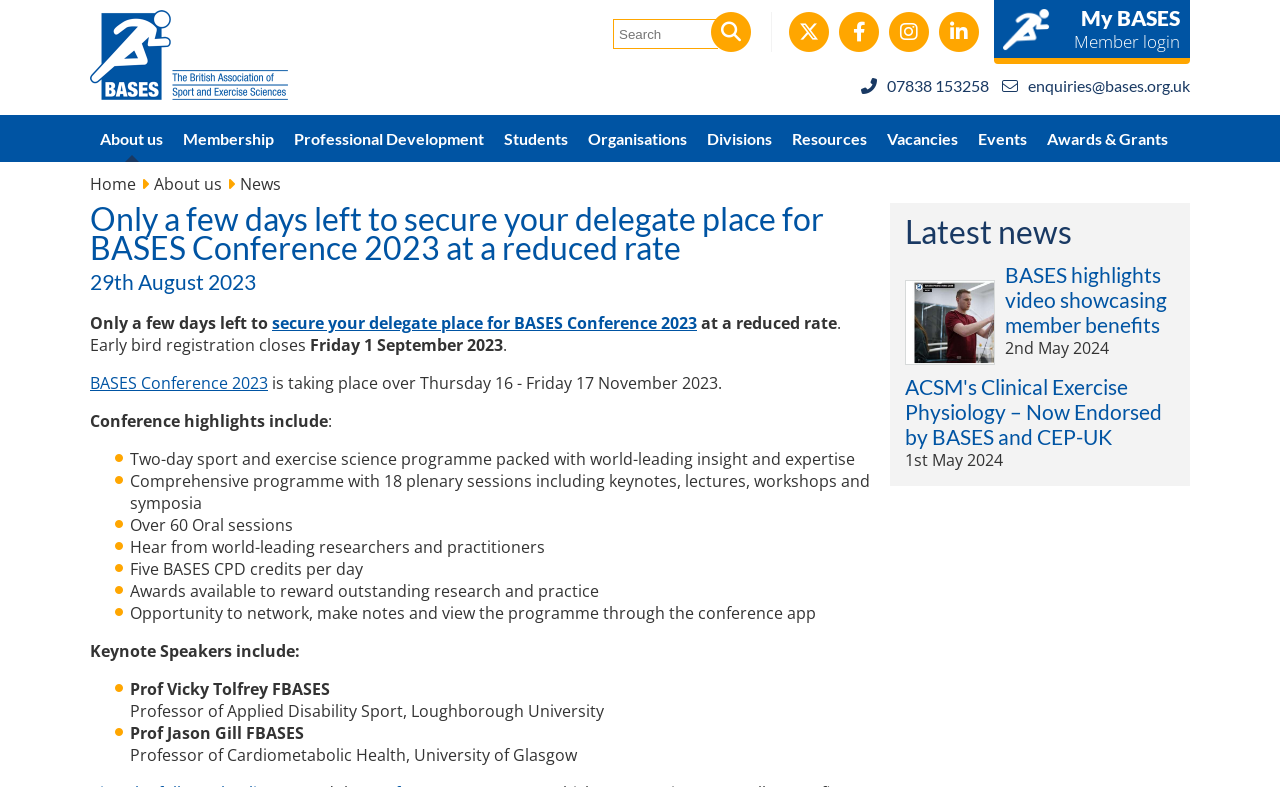Elaborate on the information and visuals displayed on the webpage.

The webpage appears to be the official website of BASES (British Association of Sport and Exercise Sciences), with a focus on promoting the BASES Conference 2023. 

At the top left corner, there is a logo of BASES, accompanied by a link to the organization's homepage. Next to it, there is a search bar and several social media links. On the top right corner, there is a login link for members and contact information, including a phone number and email address.

Below the top section, there is a navigation menu with links to various pages, including "About us", "Membership", "Professional Development", and "Events". 

The main content of the webpage is dedicated to promoting the BASES Conference 2023, with a heading that reads "Only a few days left to secure your delegate place for BASES Conference 2023 at a reduced rate". There is a sense of urgency, as the early bird registration is closing soon, specifically on Friday, 1 September 2023. 

The conference details are provided, including the dates, Thursday 16 - Friday 17 November 2023, and highlights of the event, such as a two-day sport and exercise science programme, comprehensive plenary sessions, oral sessions, and opportunities to network and earn CPD credits. 

There are also sections highlighting the keynote speakers, including Prof Vicky Tolfrey FBASES and Prof Jason Gill FBASES, with their respective titles and affiliations. 

On the right side of the webpage, there is a section dedicated to the latest news, with two news articles, one about a BASES highlights video showcasing member benefits and another about ACSM's Clinical Exercise Physiology being endorsed by BASES and CEP-UK. Each news article has a heading, a brief description, and an image.